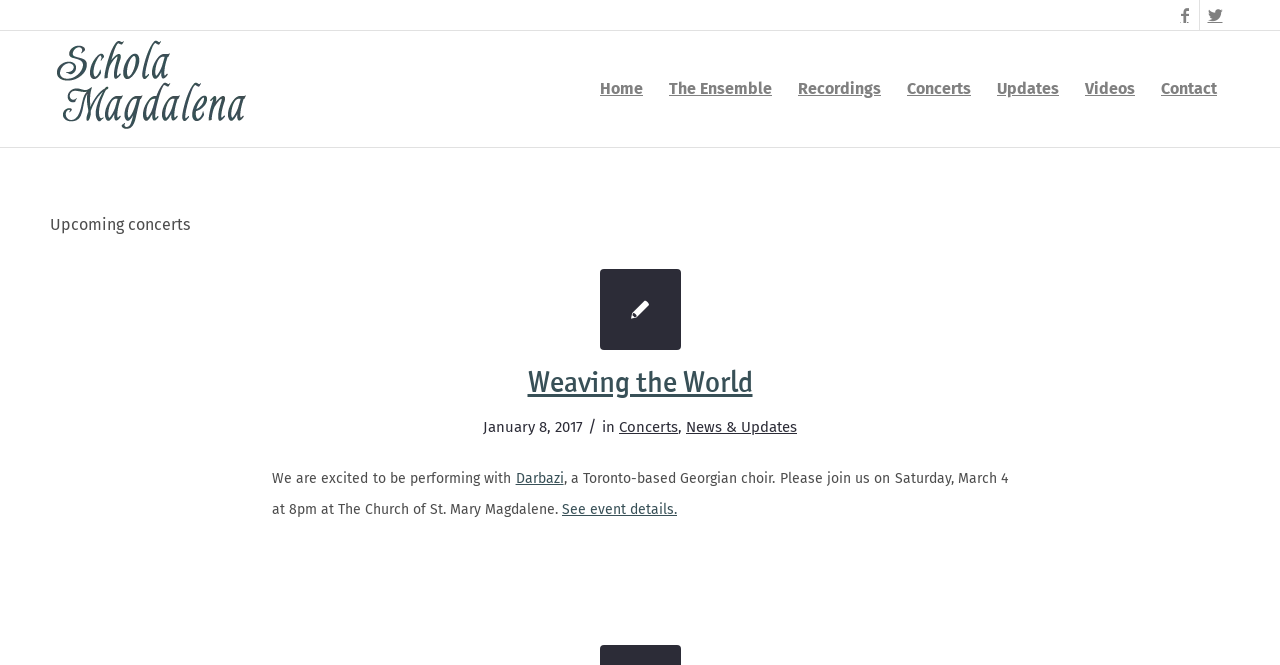Find and specify the bounding box coordinates that correspond to the clickable region for the instruction: "Go to the Concerts page".

[0.698, 0.047, 0.769, 0.221]